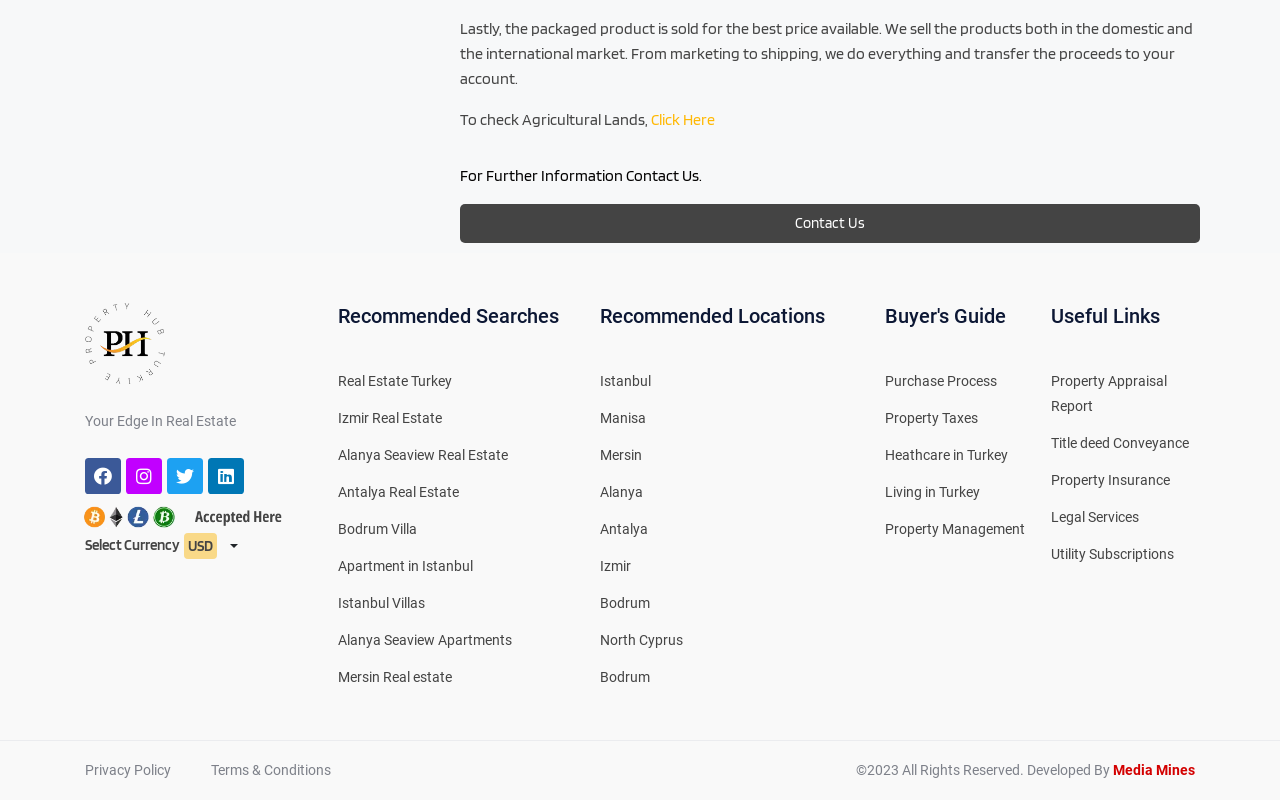Please identify the bounding box coordinates of the clickable area that will allow you to execute the instruction: "Search for Real Estate Turkey".

[0.264, 0.462, 0.445, 0.493]